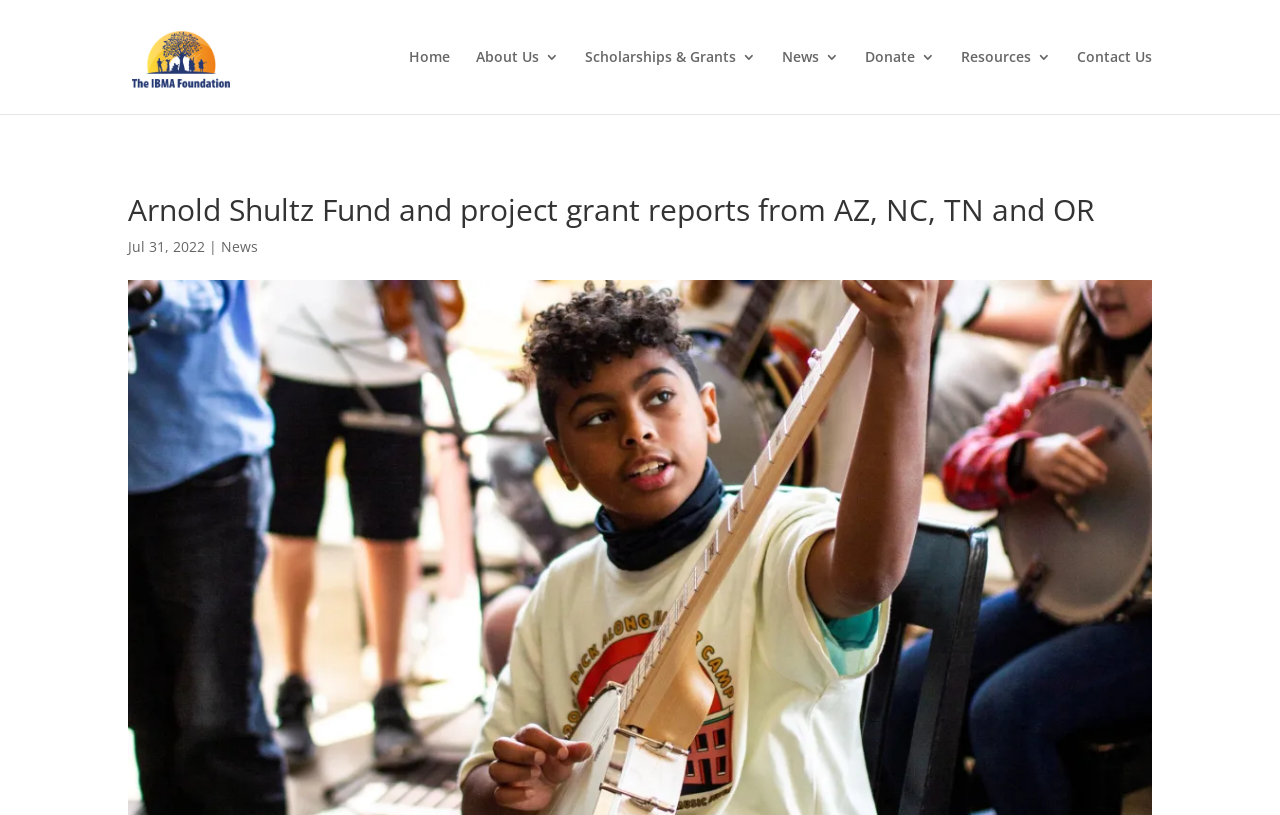Could you find the bounding box coordinates of the clickable area to complete this instruction: "explore Scholarships & Grants"?

[0.457, 0.061, 0.591, 0.14]